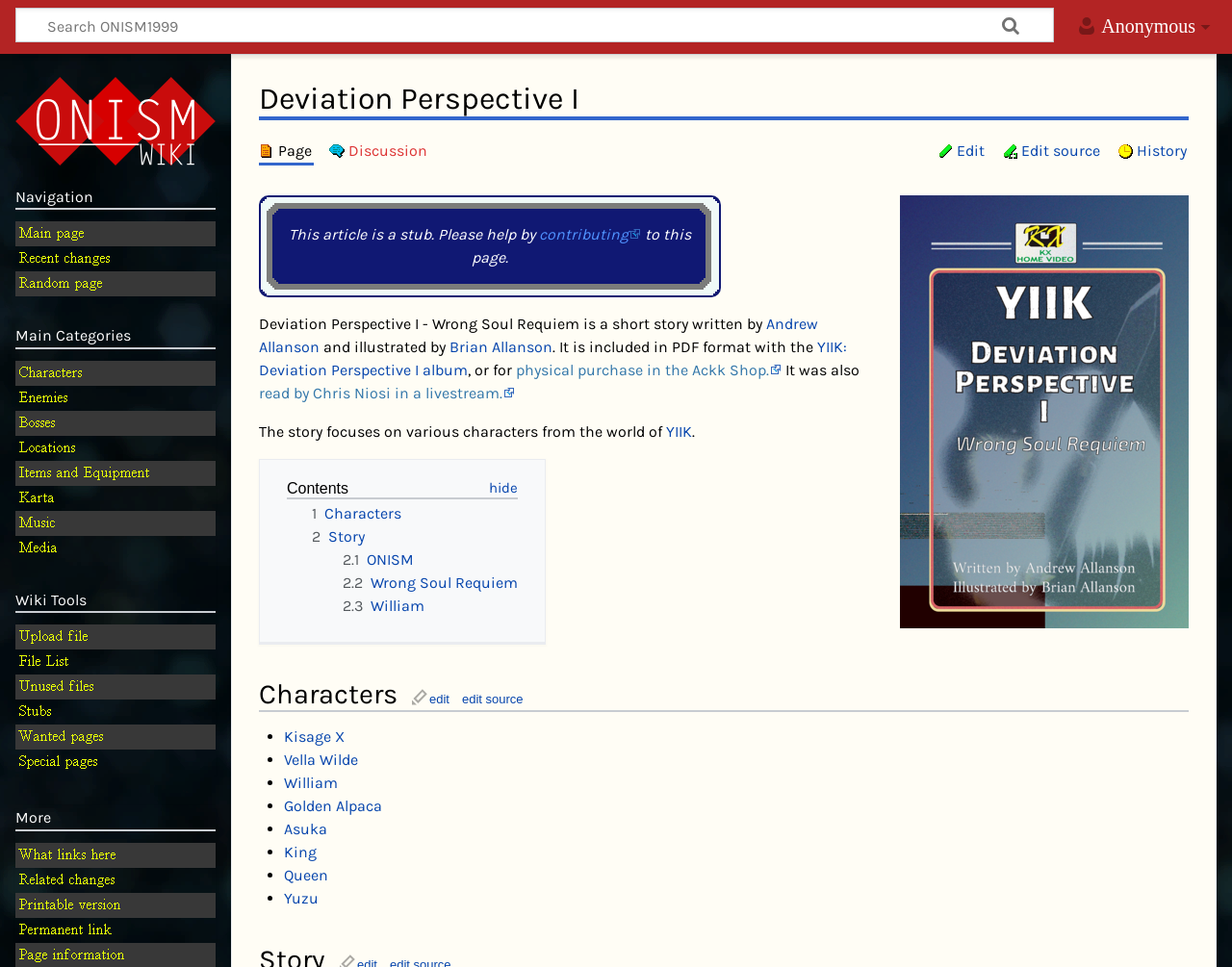Who illustrated the short story?
Answer the question with a single word or phrase derived from the image.

Brian Allanson